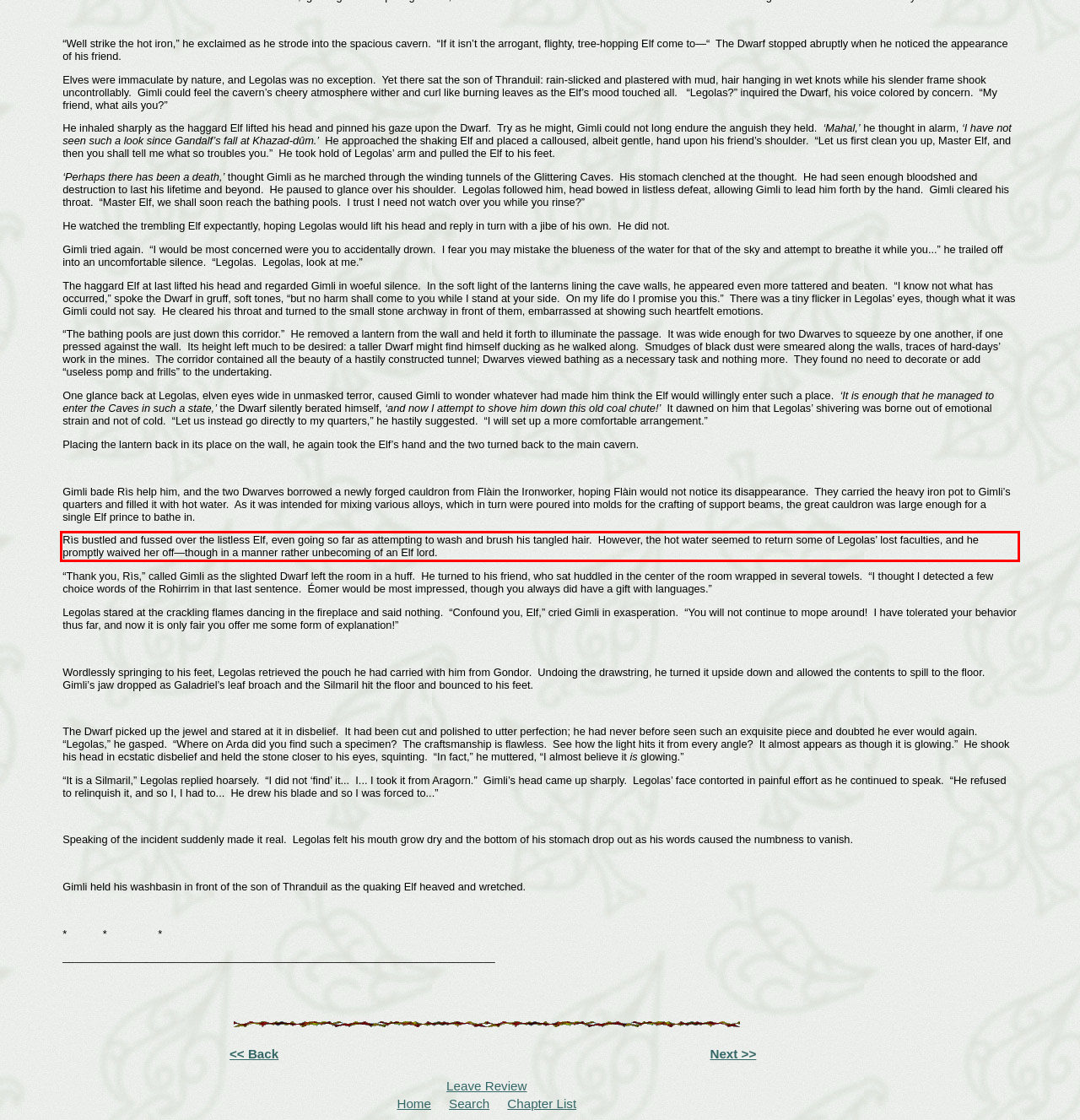Observe the screenshot of the webpage that includes a red rectangle bounding box. Conduct OCR on the content inside this red bounding box and generate the text.

Rìs bustled and fussed over the listless Elf, even going so far as attempting to wash and brush his tangled hair. However, the hot water seemed to return some of Legolas’ lost faculties, and he promptly waived her off—though in a manner rather unbecoming of an Elf lord.